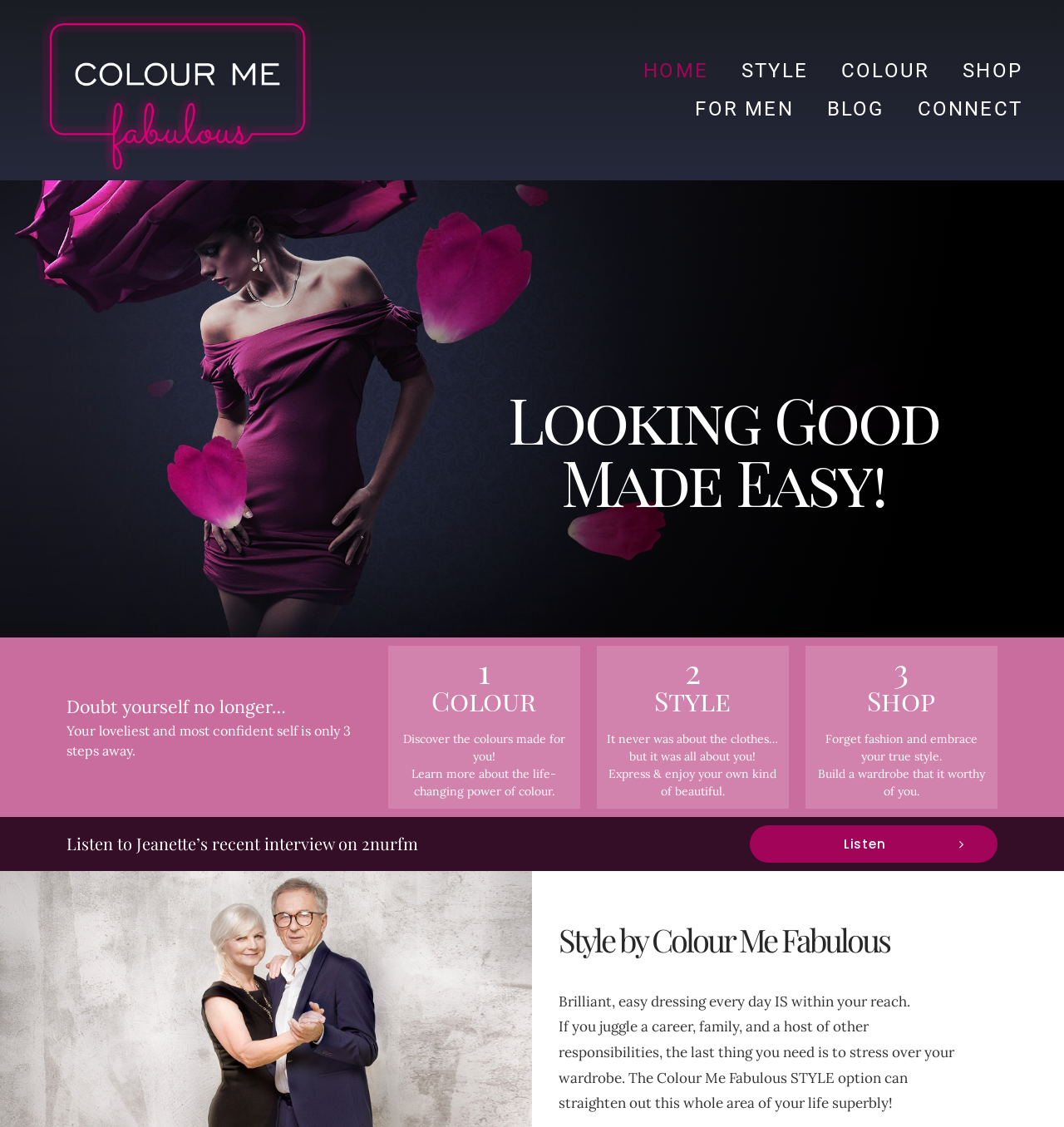From the element description Connect, predict the bounding box coordinates of the UI element. The coordinates must be specified in the format (top-left x, top-left y, bottom-right x, bottom-right y) and should be within the 0 to 1 range.

[0.847, 0.08, 0.977, 0.114]